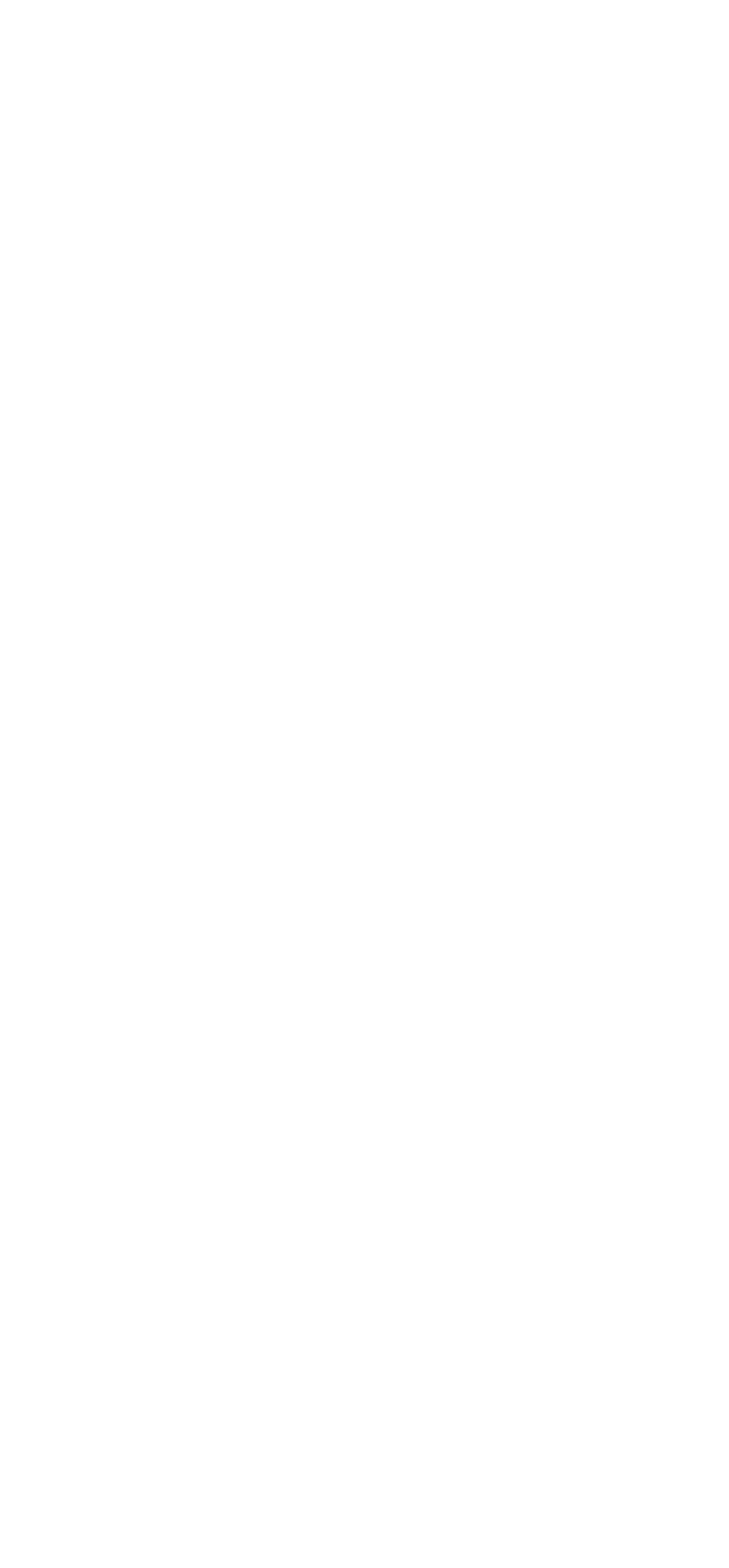Could you locate the bounding box coordinates for the section that should be clicked to accomplish this task: "Share by email".

[0.726, 0.277, 0.949, 0.33]